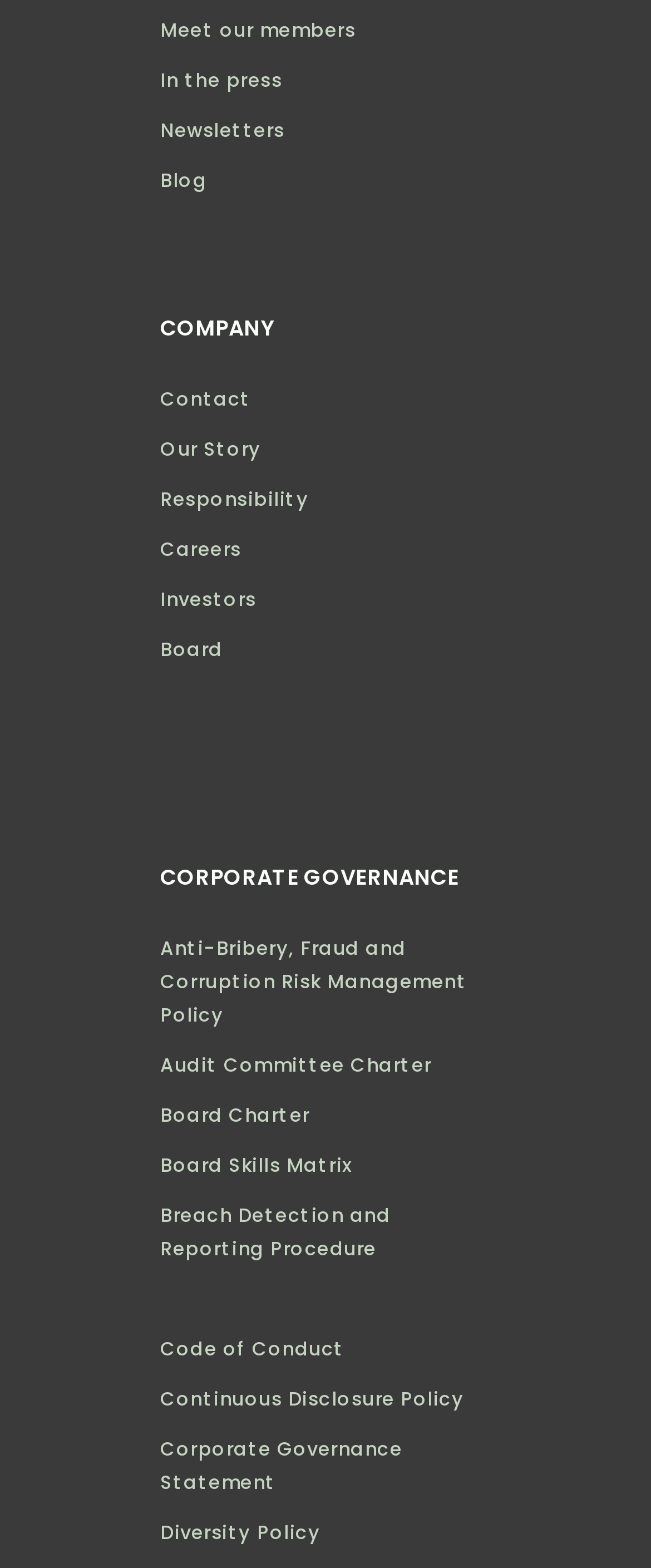Please find the bounding box coordinates of the element that you should click to achieve the following instruction: "View company information". The coordinates should be presented as four float numbers between 0 and 1: [left, top, right, bottom].

[0.246, 0.203, 0.754, 0.217]